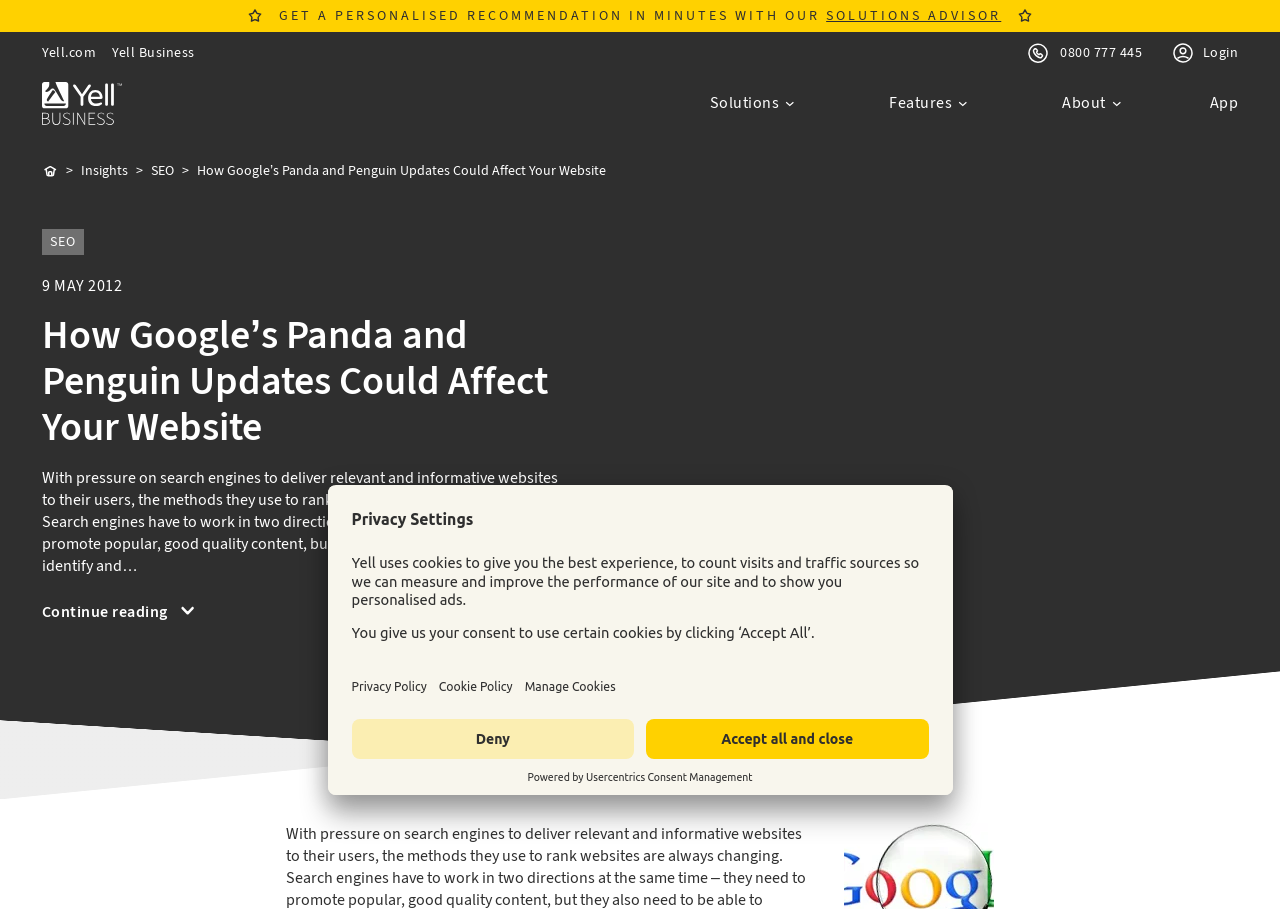Give a detailed account of the webpage.

This webpage is about the impact of Google's Panda and Penguin updates on websites. At the top, there is a figure on the left and a call-to-action button "GET A PERSONALISED RECOMMENDATION IN MINUTES WITH OUR SOLUTIONS ADVISOR" on the right. Below this, there are two navigation menus: one for Yell company links and another for meta links. The Yell company links menu has two links: "Yell.com" and "Yell Business". The meta links menu has three links: "0800 777 445", "Login", and an image of "Yell Business".

On the left side, there is a main menu with four buttons: "Solutions", "Features", "About", and "App". Below this, there are five links: "Home", "Insights", "SEO", and the title of the webpage "How Google’s Panda and Penguin Updates Could Affect Your Website". The title is also a link.

The main content of the webpage starts with a heading "How Google’s Panda and Penguin Updates Could Affect Your Website" followed by a paragraph of text that explains the impact of search engine ranking methods on websites. Below this, there is a link to "Continue reading" and a time stamp "9 MAY 2012".

On the right side, there is a dialog box for "Privacy Settings" with a heading and a description of how Yell uses cookies. The dialog box has three links: "Open Privacy Policy", "Open Cookie Policy", and a button to "Manage Cookies". There are also two buttons: "Deny" and "Accept all and close". At the bottom, there is a powered by statement with a link to "Usercentrics Consent Management".